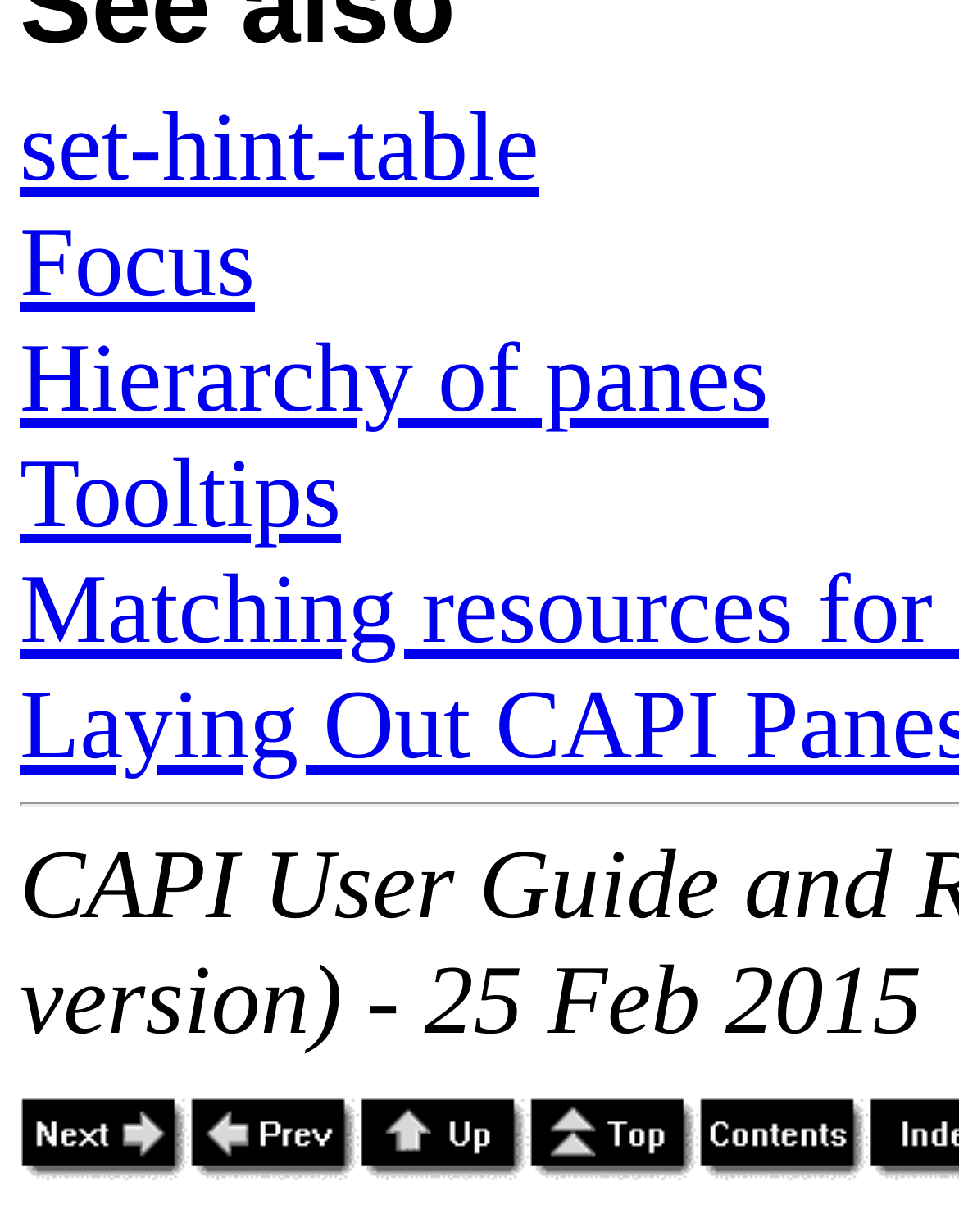Can you find the bounding box coordinates for the element to click on to achieve the instruction: "Focus on the 'Focus' link"?

[0.021, 0.168, 0.266, 0.258]